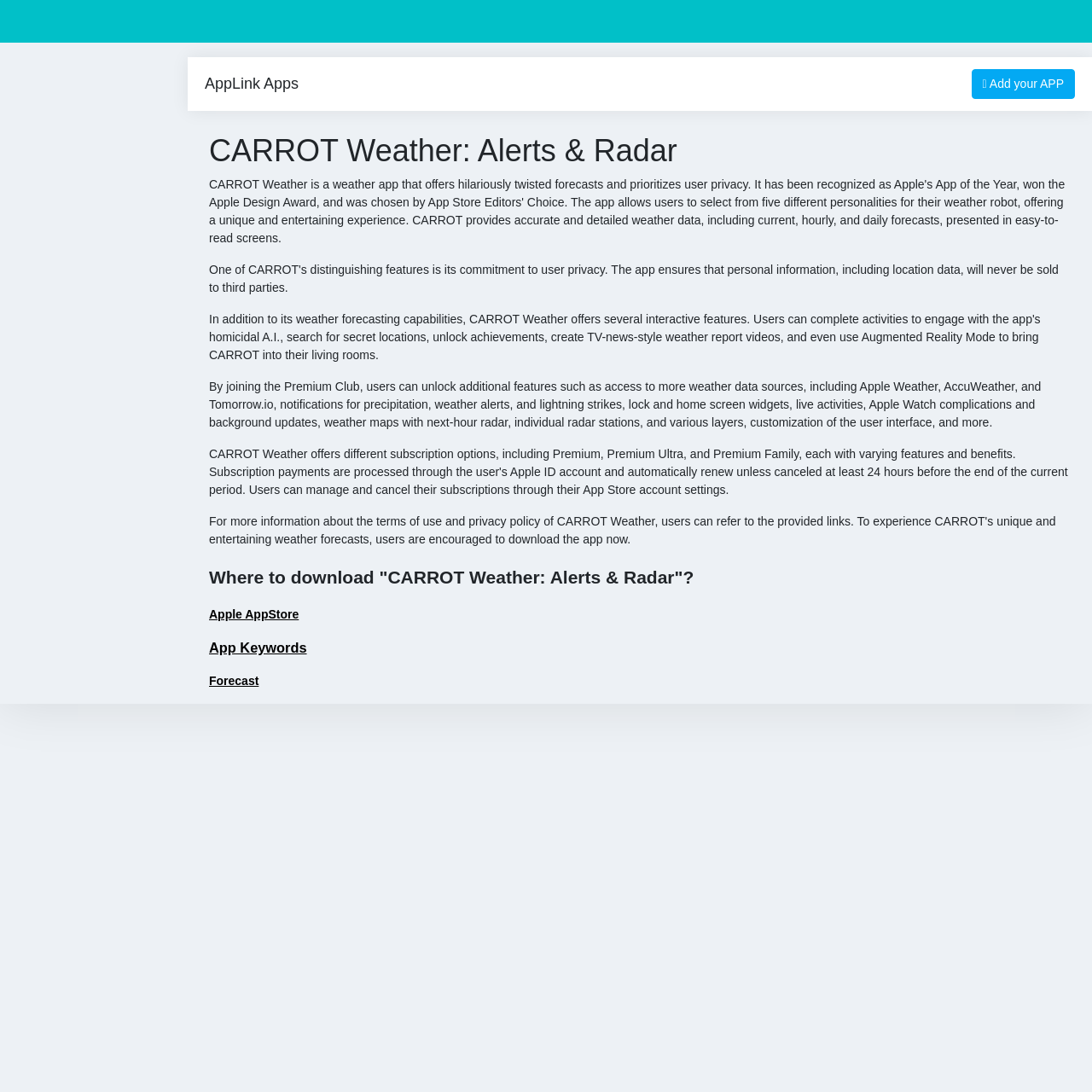What is the purpose of joining the Premium Club?
Please respond to the question with as much detail as possible.

I found a StaticText element that describes the benefits of joining the Premium Club, which includes unlocking additional features such as access to more weather data sources, notifications, and customization of the user interface.